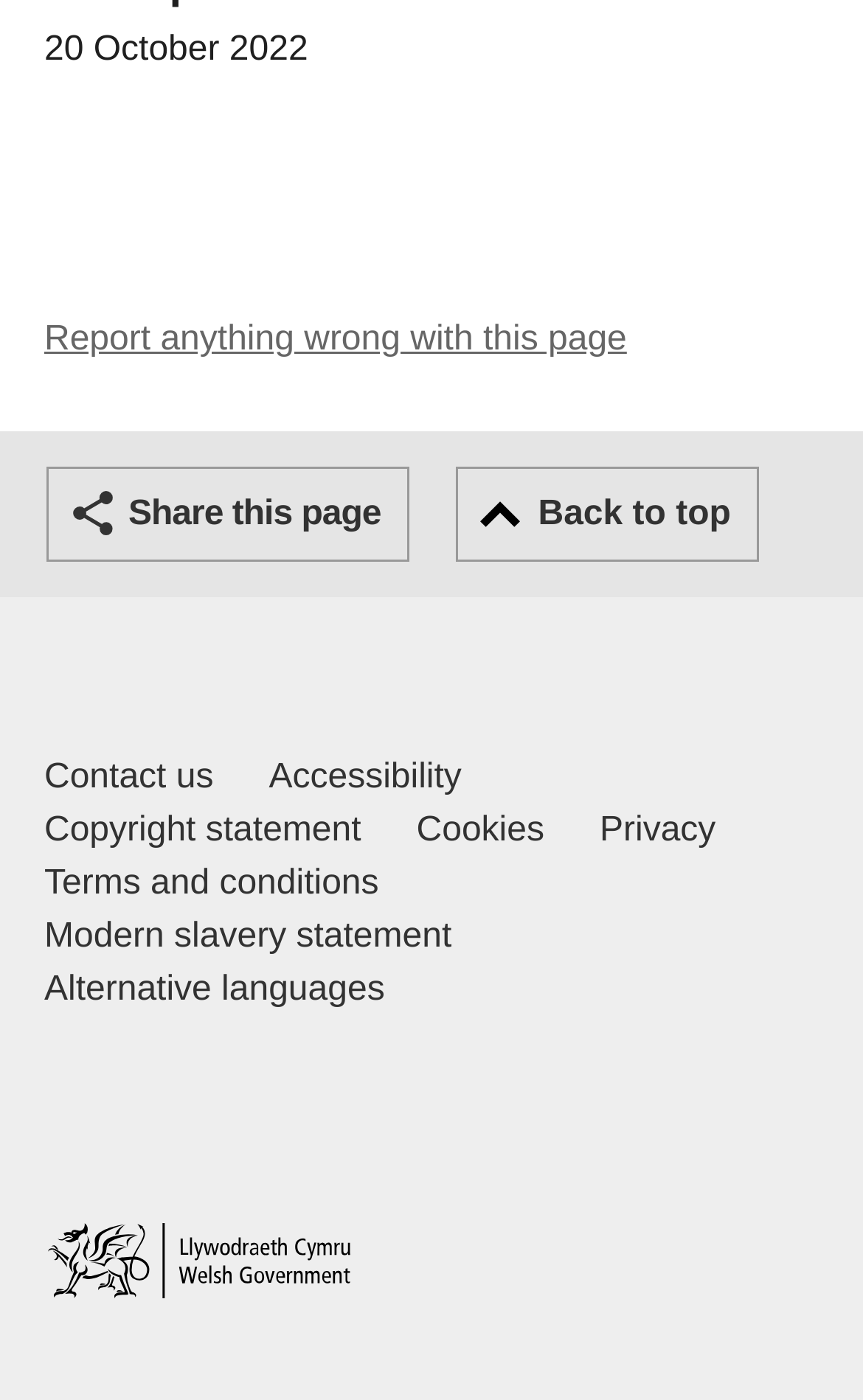Specify the bounding box coordinates of the element's area that should be clicked to execute the given instruction: "Contact us Welsh Government and our main services". The coordinates should be four float numbers between 0 and 1, i.e., [left, top, right, bottom].

[0.051, 0.537, 0.247, 0.575]